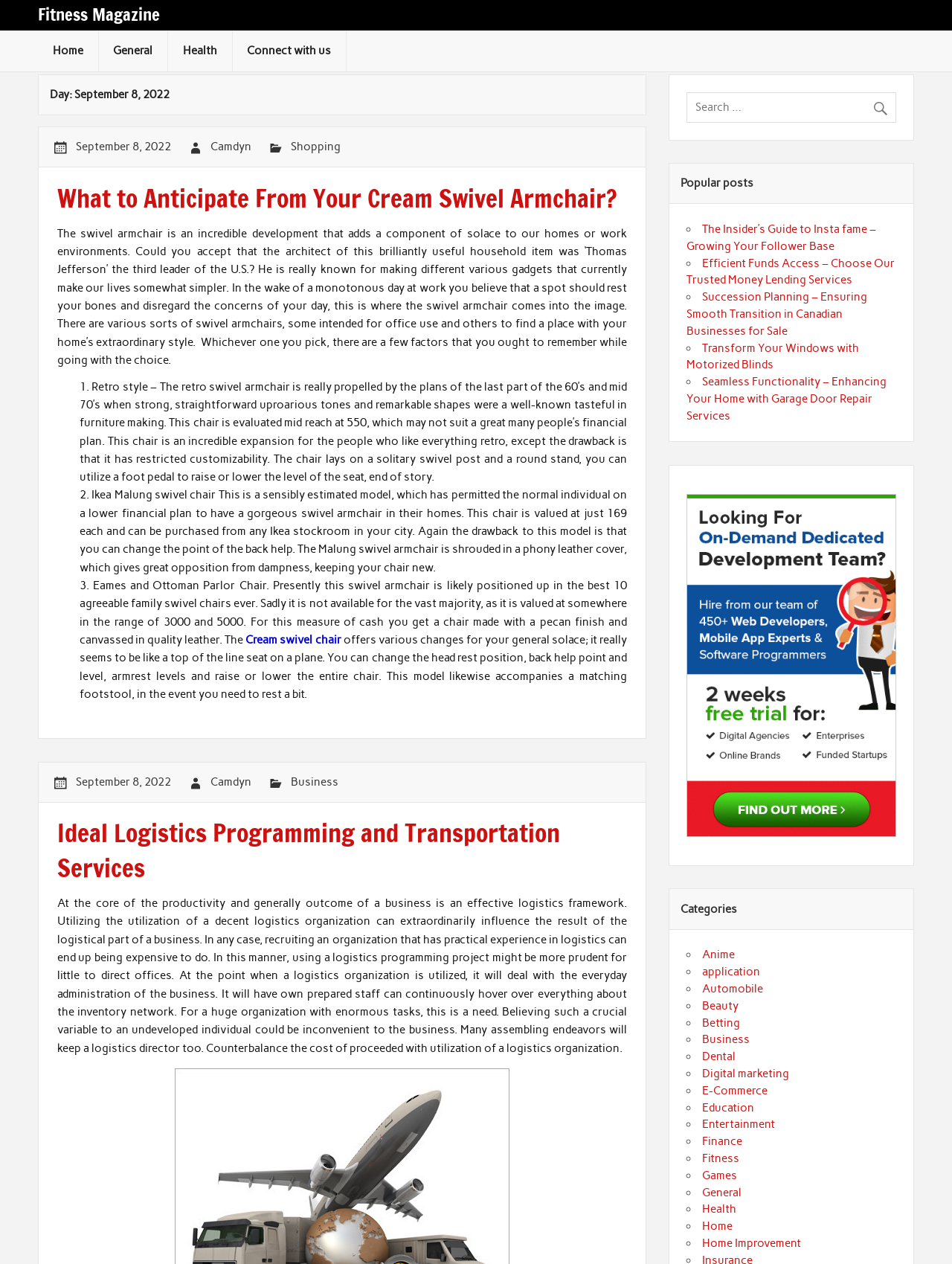What is the category of the article 'The Insider’s Guide to Insta fame – Growing Your Follower Base'?
Refer to the image and provide a concise answer in one word or phrase.

Not specified